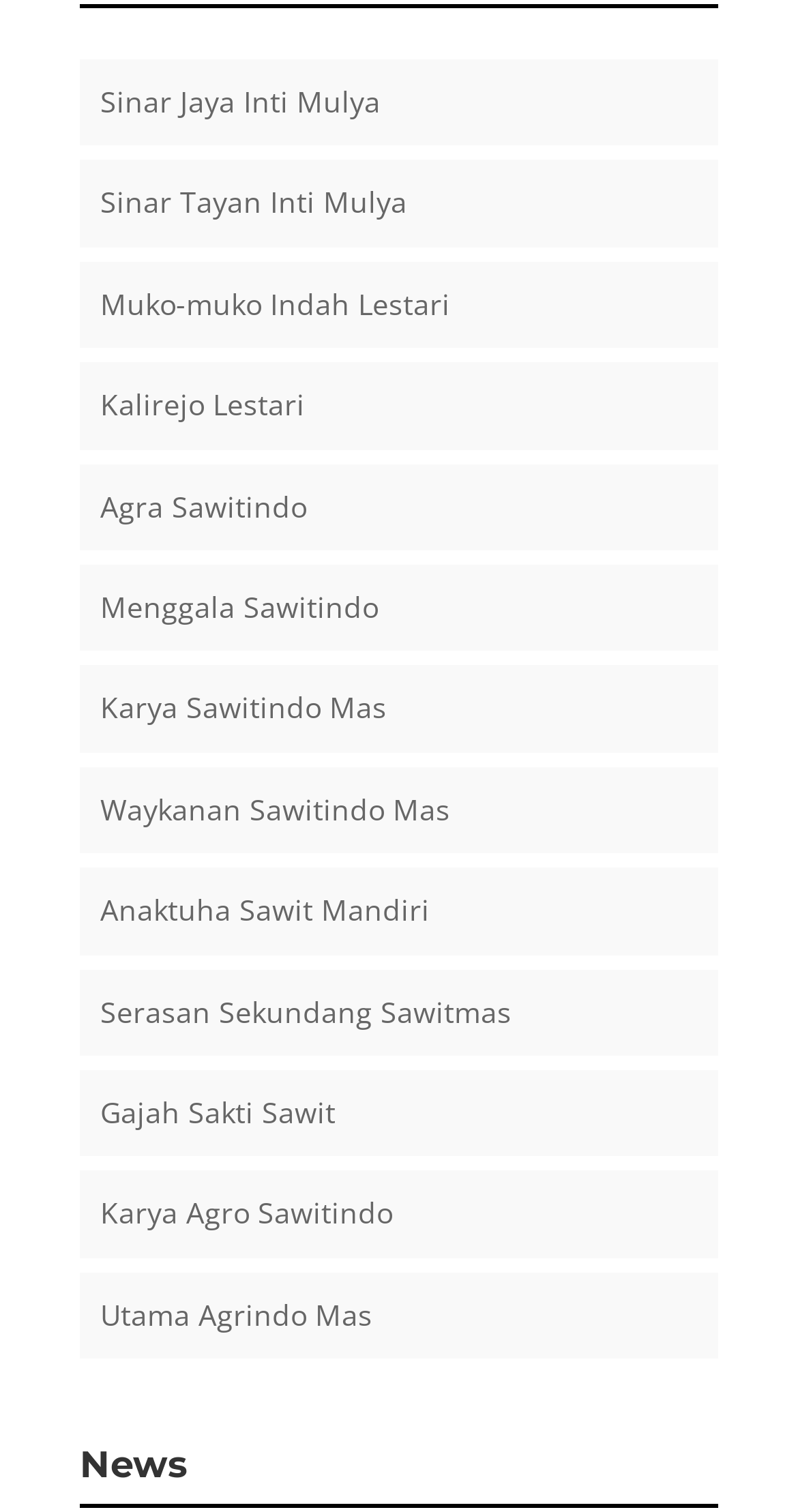Determine the bounding box coordinates of the clickable area required to perform the following instruction: "explore Karya Sawitindo Mas". The coordinates should be represented as four float numbers between 0 and 1: [left, top, right, bottom].

[0.126, 0.455, 0.485, 0.481]